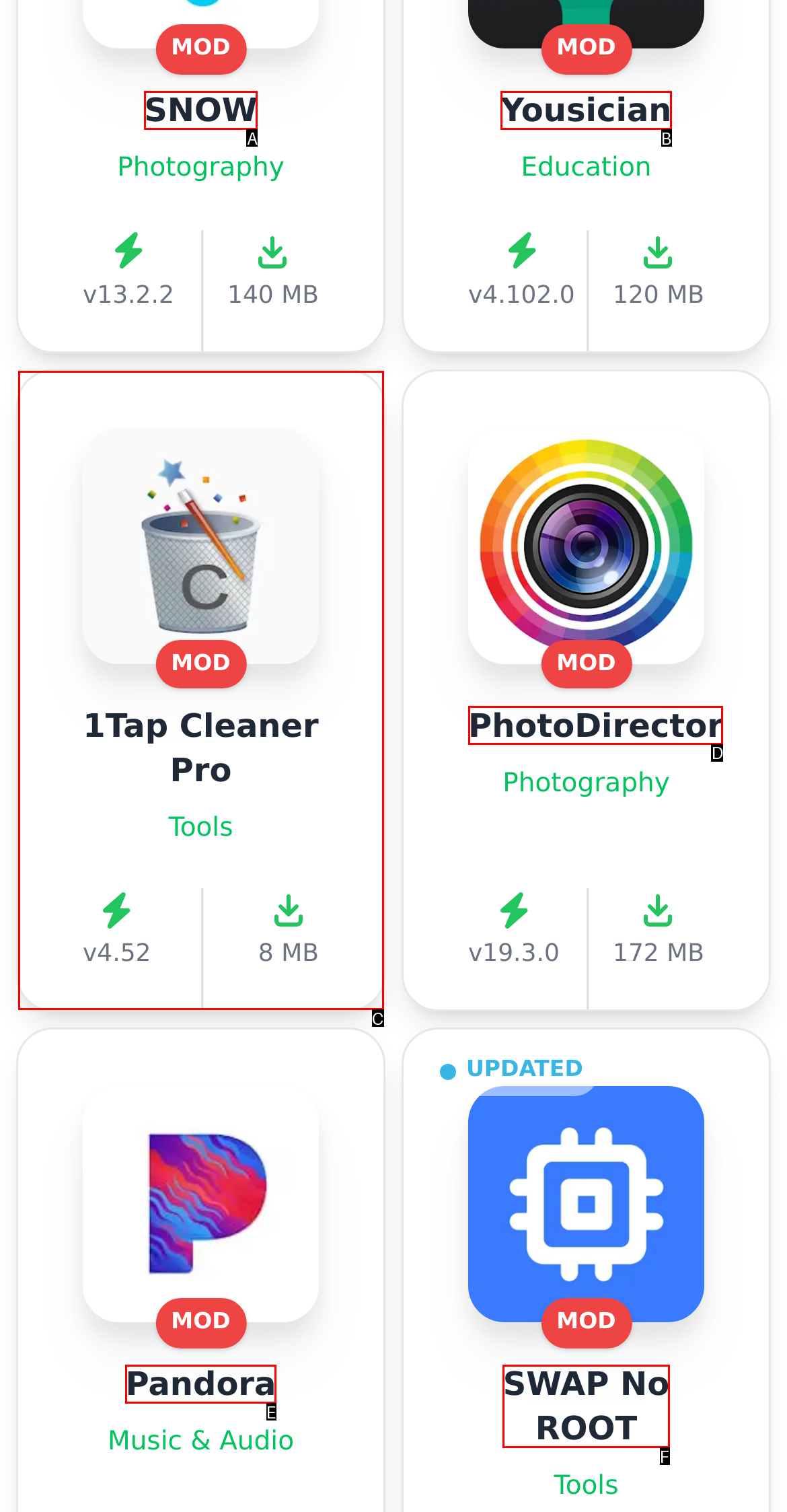Given the description: PhotoDirector, identify the matching option. Answer with the corresponding letter.

D